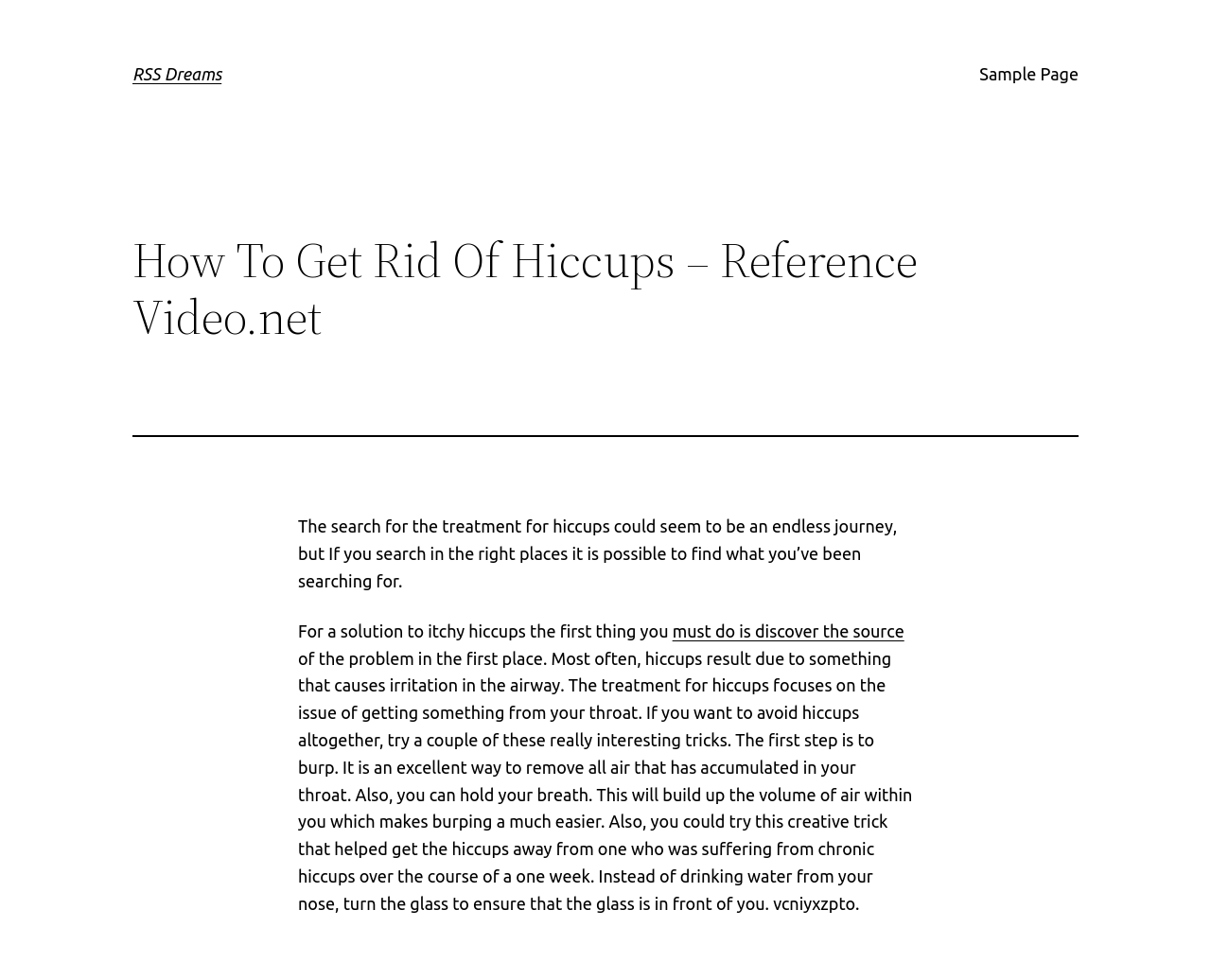Use a single word or phrase to answer the following:
What is the creative trick to get rid of hiccups?

drinking water from the front